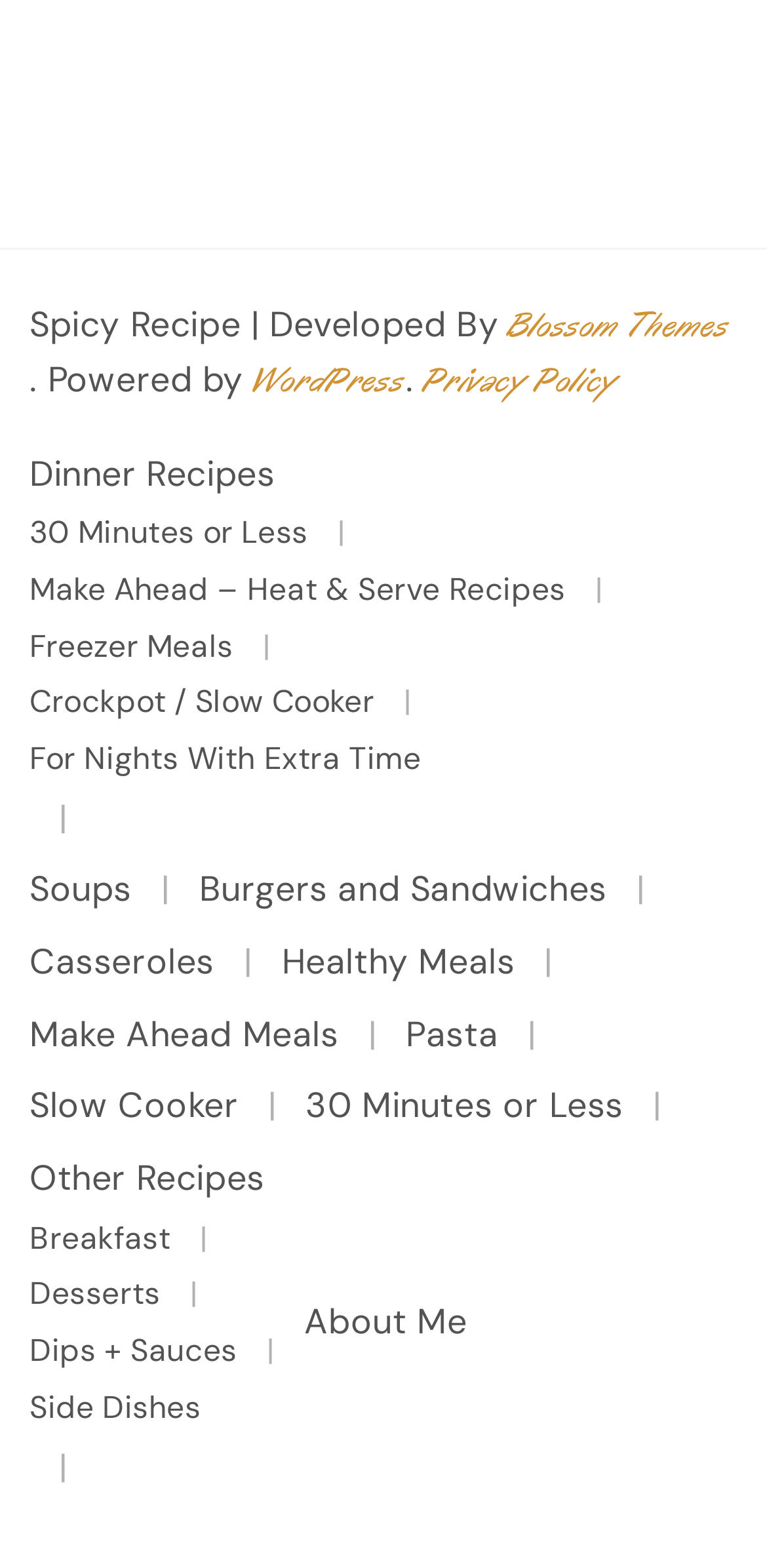Specify the bounding box coordinates of the area to click in order to follow the given instruction: "Browse the Breakfast recipes."

[0.038, 0.776, 0.223, 0.802]